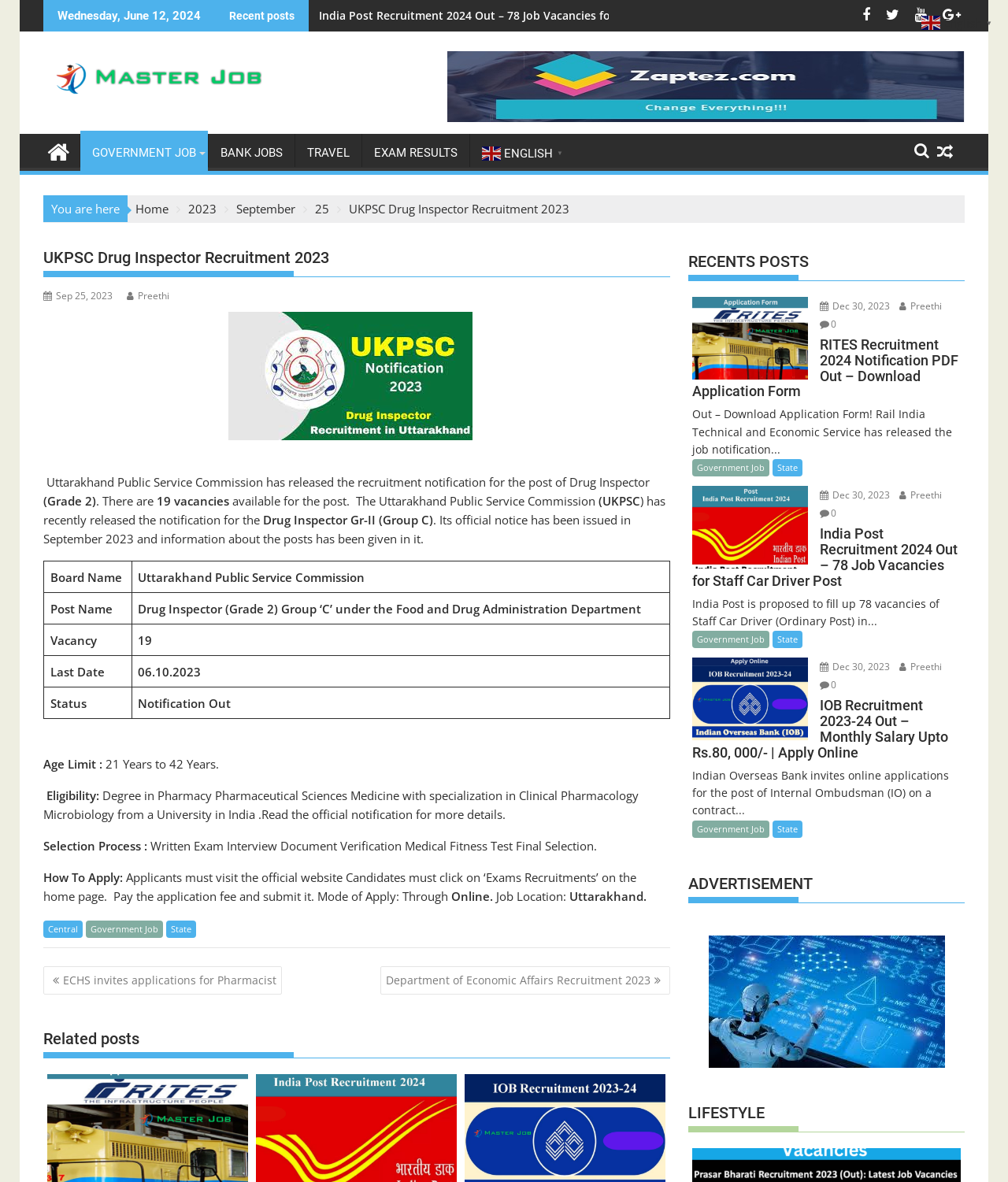Indicate the bounding box coordinates of the clickable region to achieve the following instruction: "Click on the 'GOVERNMENT JOB' link."

[0.08, 0.113, 0.206, 0.145]